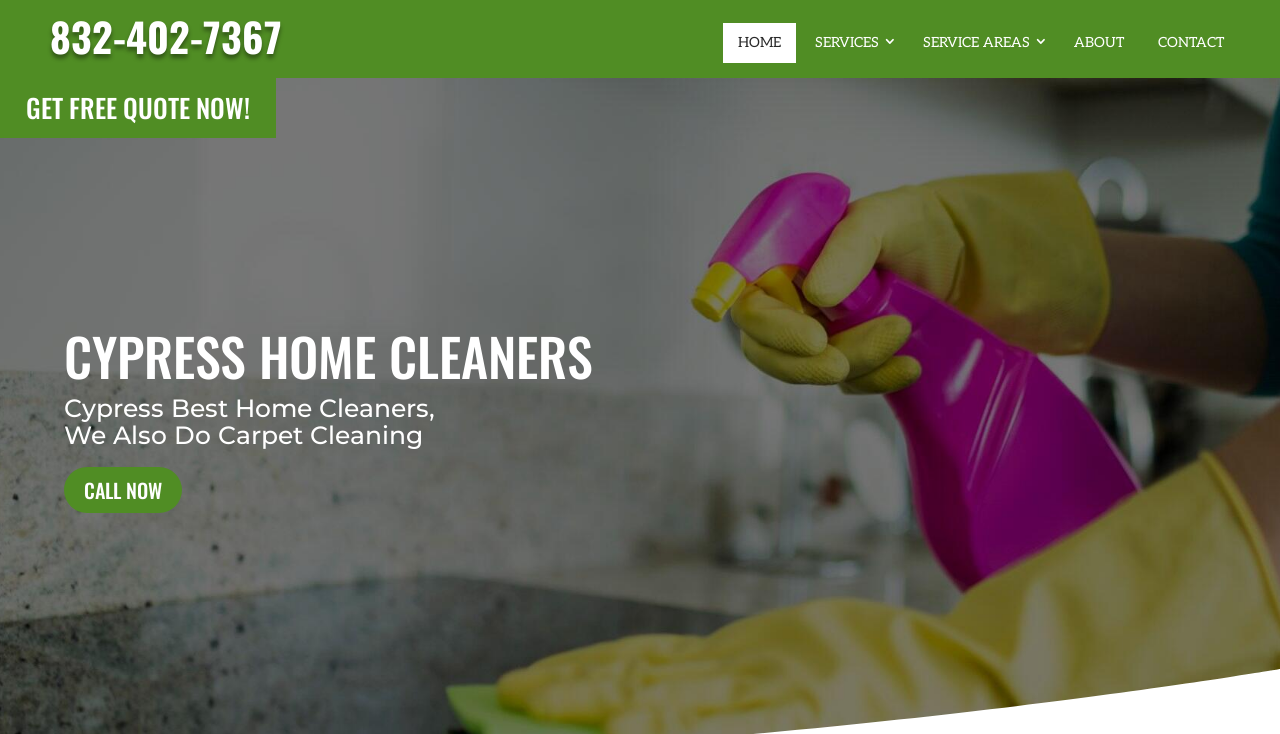What is the phone number to contact?
Refer to the image and provide a thorough answer to the question.

I found the phone number by looking at the static text element at the top of the page, which displays the contact information.